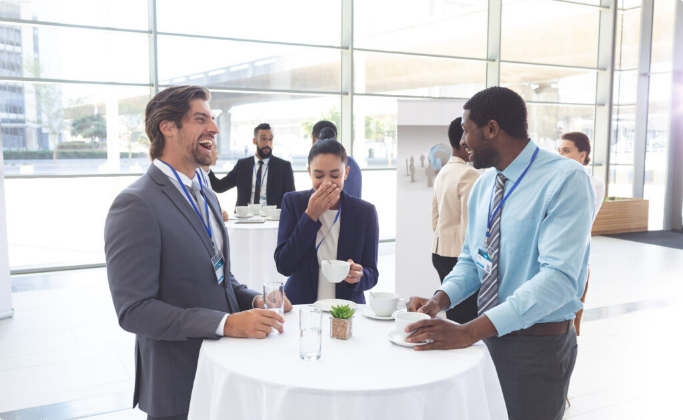Provide a comprehensive description of the image.

In a bright, modern networking space, three professionals engage in lively conversation around a small, round table. The man on the left, dressed in a dark suit, throws his head back in laughter, exuding warmth and charisma. To his right, a woman in a light blue blazer, covering her mouth in a playful gesture, seems amused by the interaction. She holds a cup, possibly filled with coffee or tea, as she shares the moment. On the far right, a gentleman in a casual blue shirt with a patterned tie leans in, smiling as he contributes to the jovial atmosphere. The background features large windows that allow in ample natural light, highlighting the diverse group of attendees mingling and networking in the background, adding to the energetic and professional ambiance of the event.